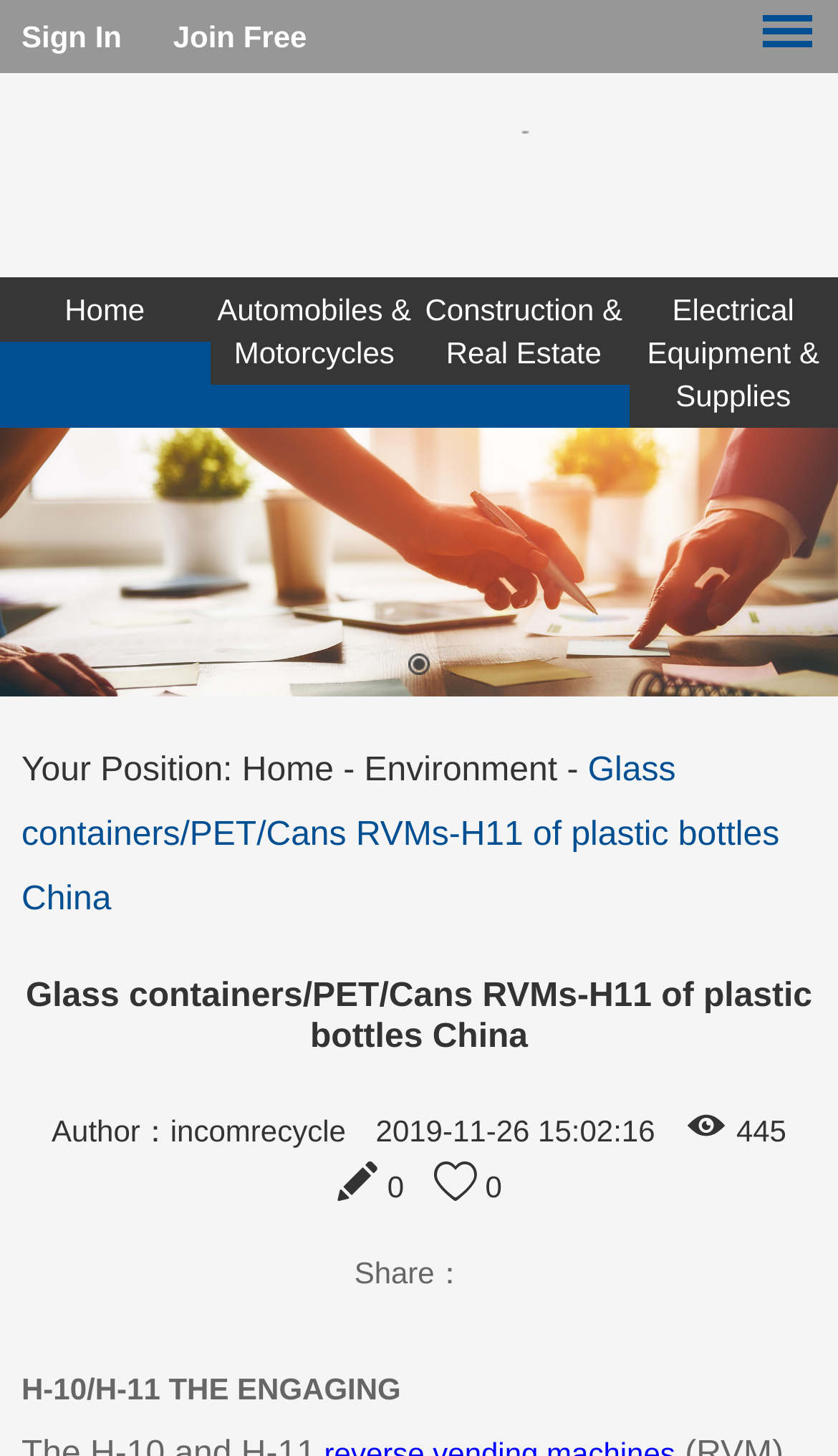Generate a comprehensive caption for the webpage you are viewing.

The webpage appears to be a product page for Glass containers/PET/Cans RVMs-H11 of plastic bottles from China. At the top, there are two links, "Sign In" and "Join Free", positioned side by side, followed by a horizontal navigation menu with links to "Home", "Automobiles & Motorcycles", "Construction & Real Estate", and "Electrical Equipment & Supplies". 

Below the navigation menu, there is a large image that spans the entire width of the page. Underneath the image, there is a section with the title "Your Position:" followed by a series of links, including "Home", "-", and "Environment". 

The main content of the page is a product description, which is headed by a title "Glass containers/PET/Cans RVMs-H11 of plastic bottles China". The author of the product description, "incomrecycle", is credited below the title, along with the date "2019-11-26 15:02:16". 

There are several interactive elements on the page, including a link with an icon, a "445" counter, and three buttons with icons. Additionally, there is a "Share" section with a link. At the very bottom of the page, there is a section with the title "H-10/H-11 THE ENGAGING".